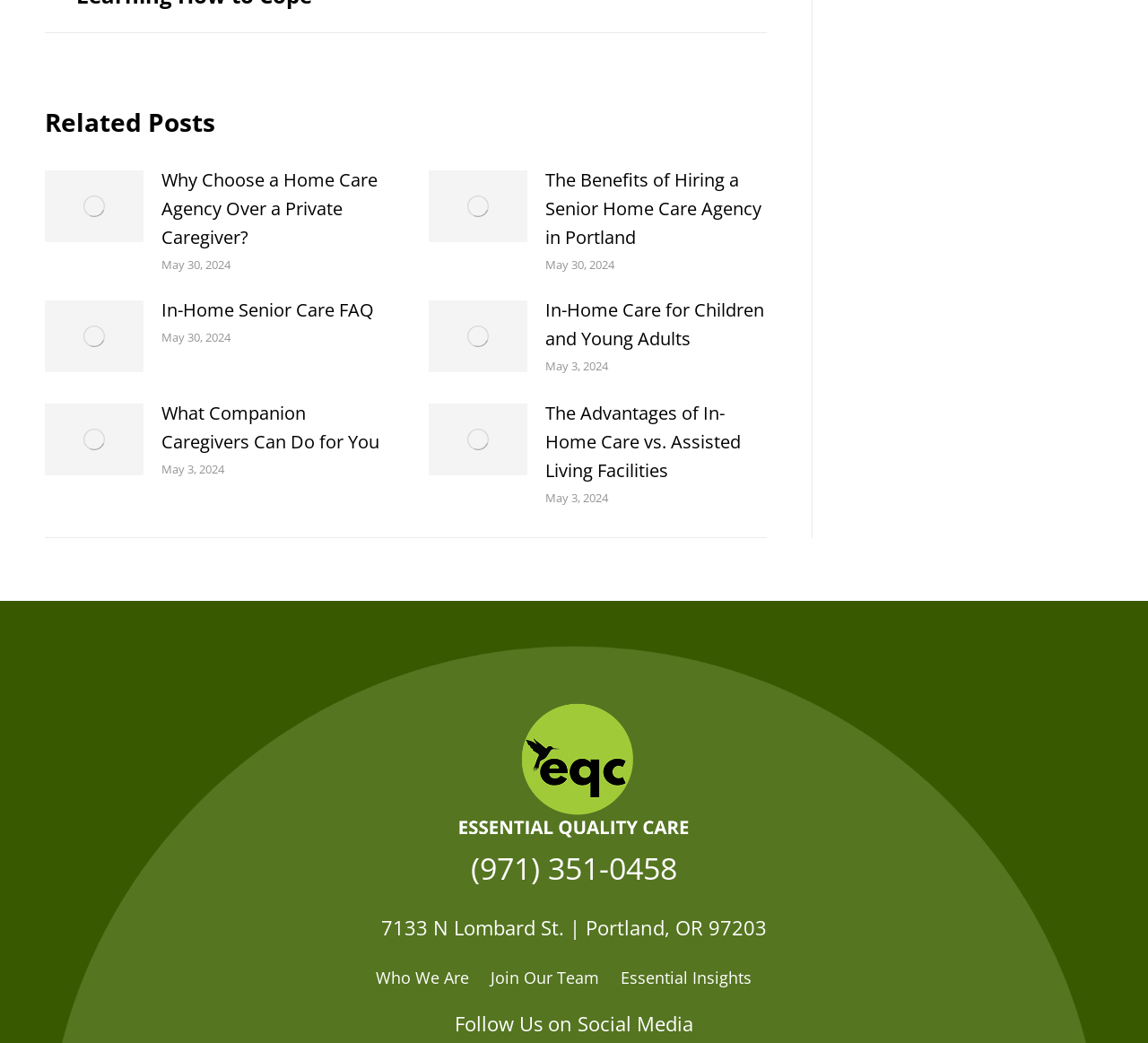Identify the bounding box coordinates for the region of the element that should be clicked to carry out the instruction: "Visit Twitter page". The bounding box coordinates should be four float numbers between 0 and 1, i.e., [left, top, right, bottom].

None